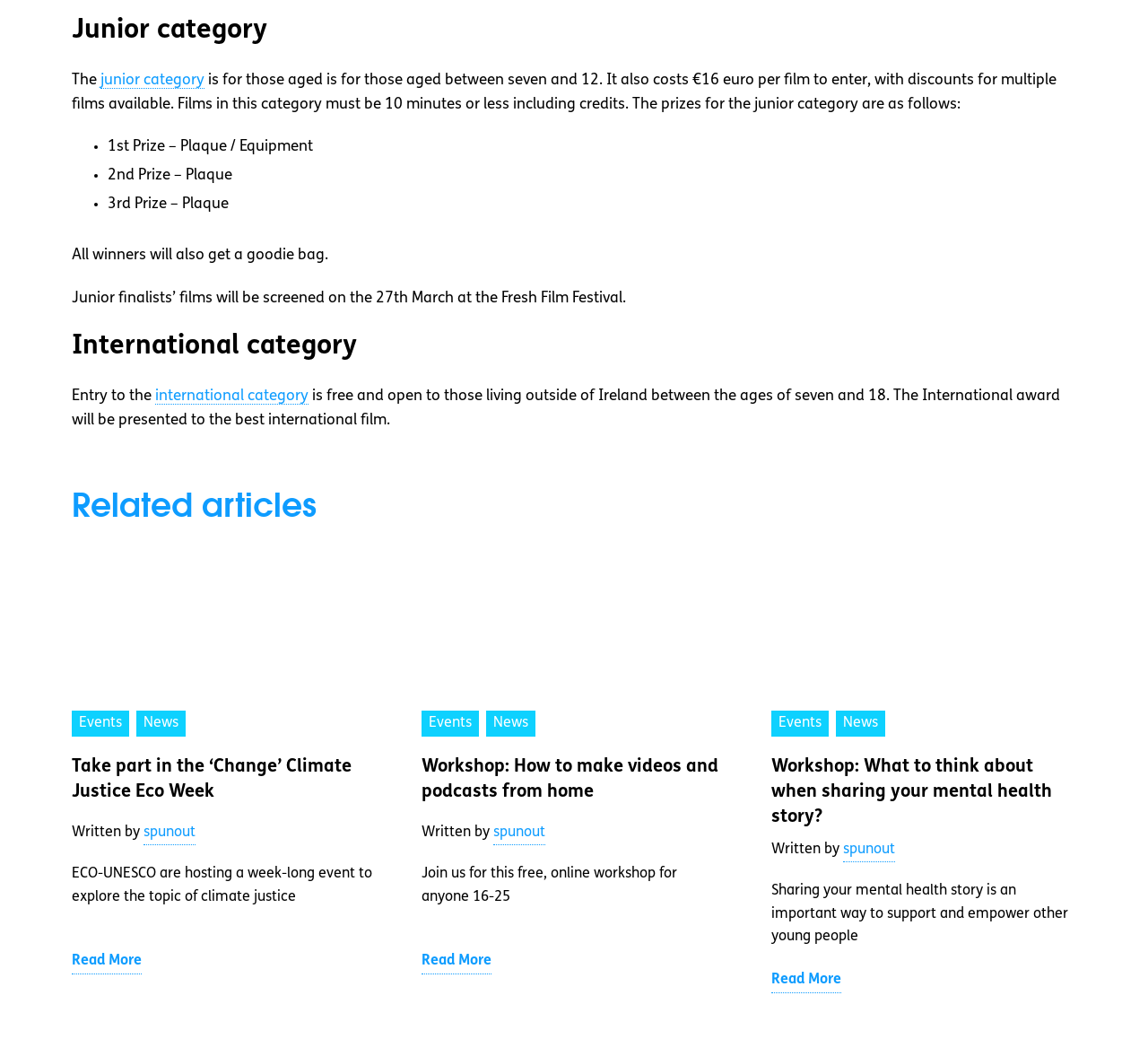What is the topic of the workshop mentioned in the second 'Related articles' link?
Using the details shown in the screenshot, provide a comprehensive answer to the question.

The second link in the 'Related articles' section is to a workshop about making videos and podcasts from home, as indicated by the link text and the accompanying image.